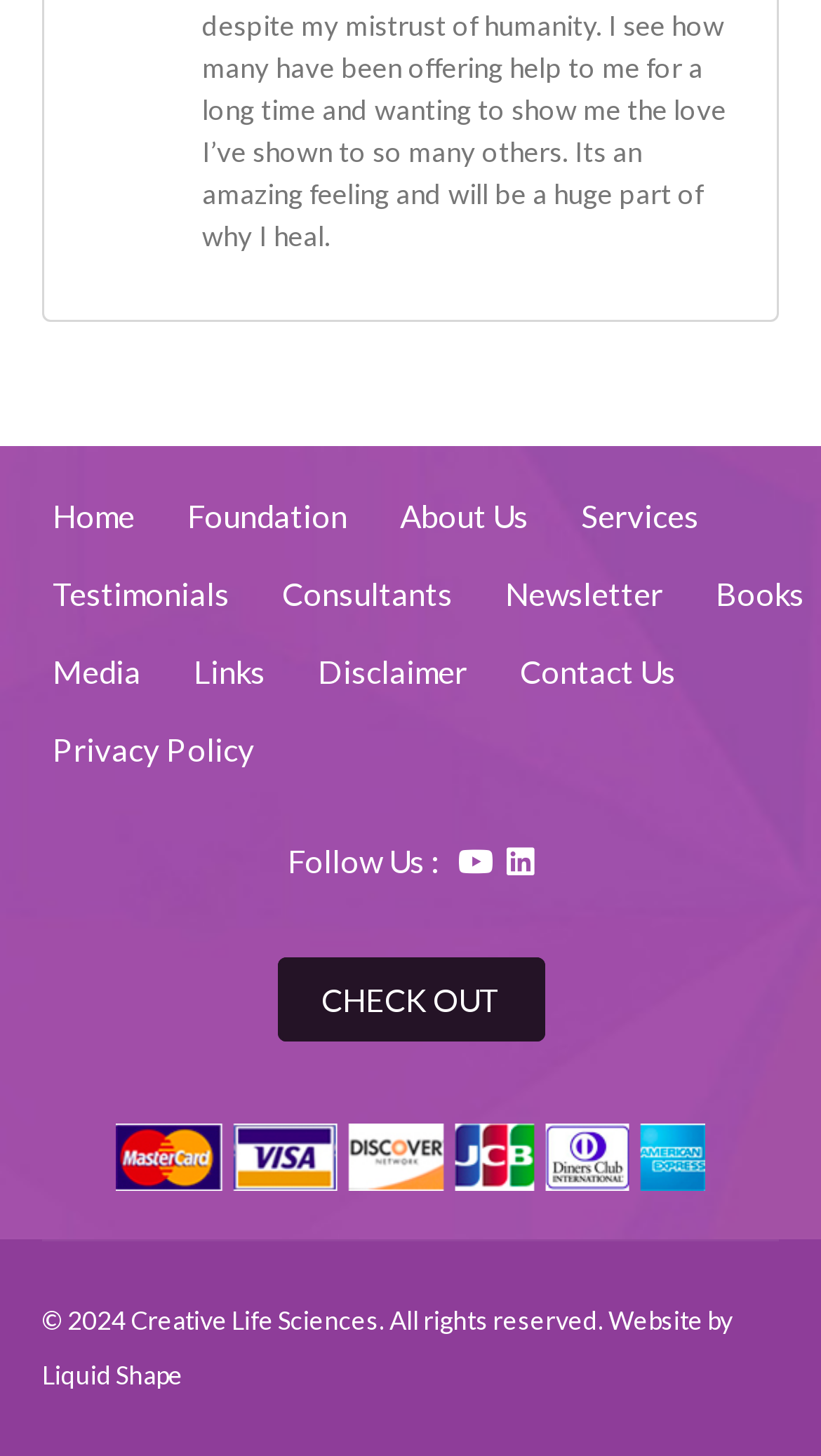What year is the copyright for?
Using the screenshot, give a one-word or short phrase answer.

2024